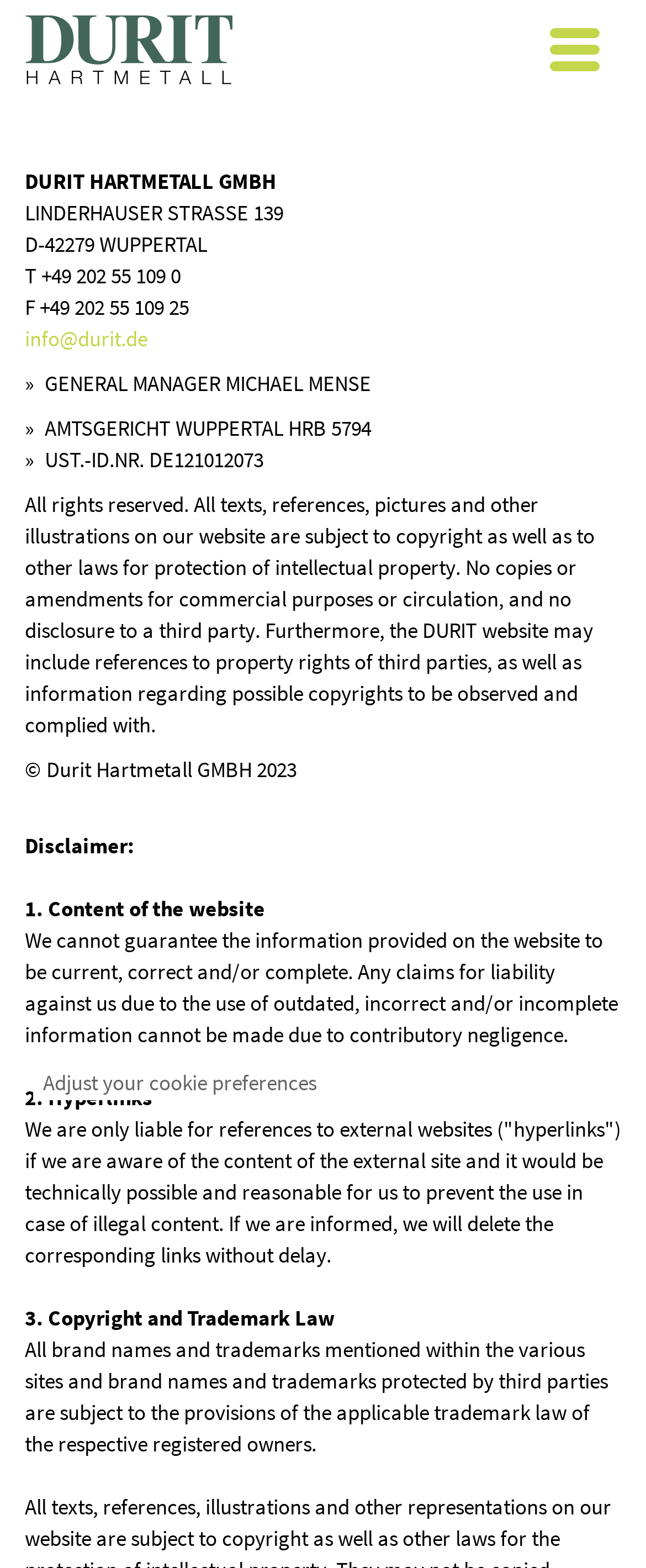Identify the bounding box for the given UI element using the description provided. Coordinates should be in the format (top-left x, top-left y, bottom-right x, bottom-right y) and must be between 0 and 1. Here is the description: infowhatever@durit.de

[0.038, 0.207, 0.228, 0.225]